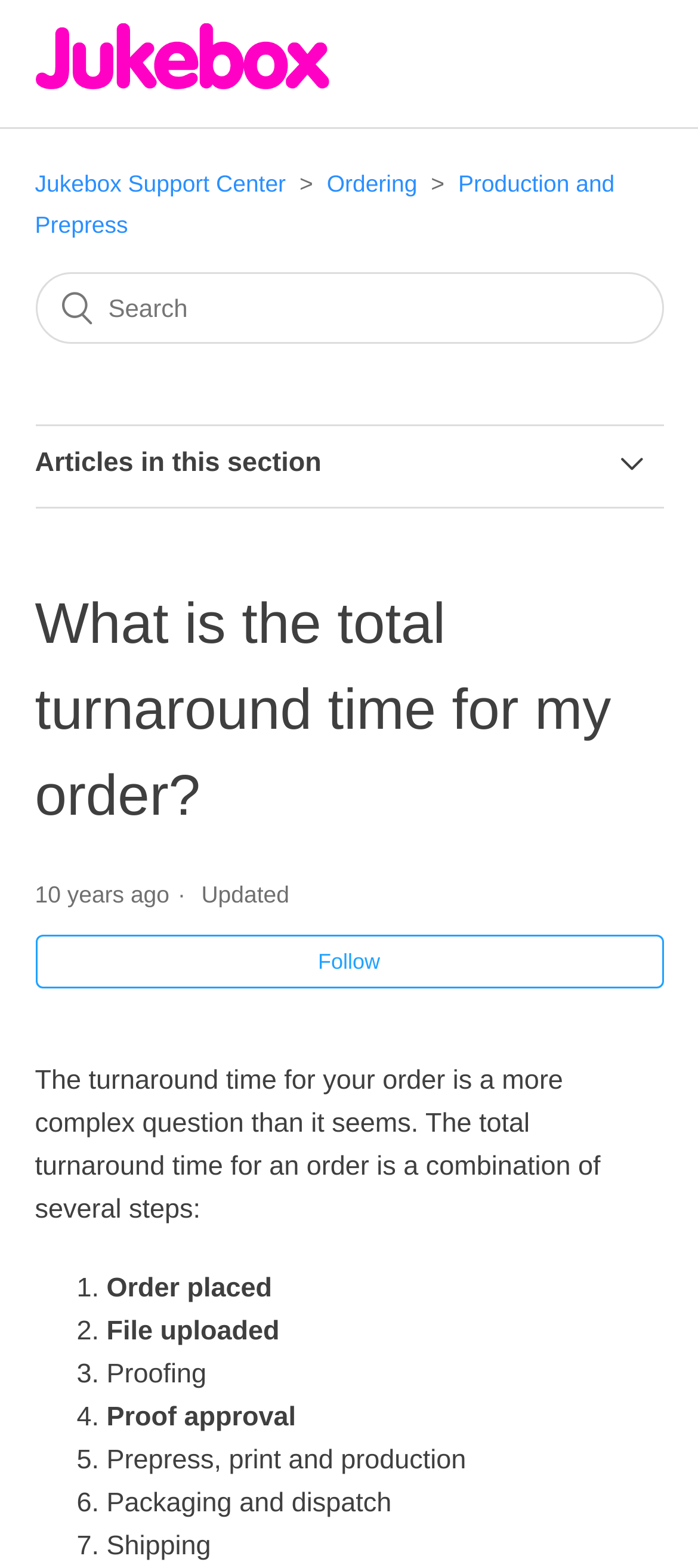Can you specify the bounding box coordinates of the area that needs to be clicked to fulfill the following instruction: "Read the article about Can I rush my order?"?

[0.05, 0.386, 0.95, 0.435]